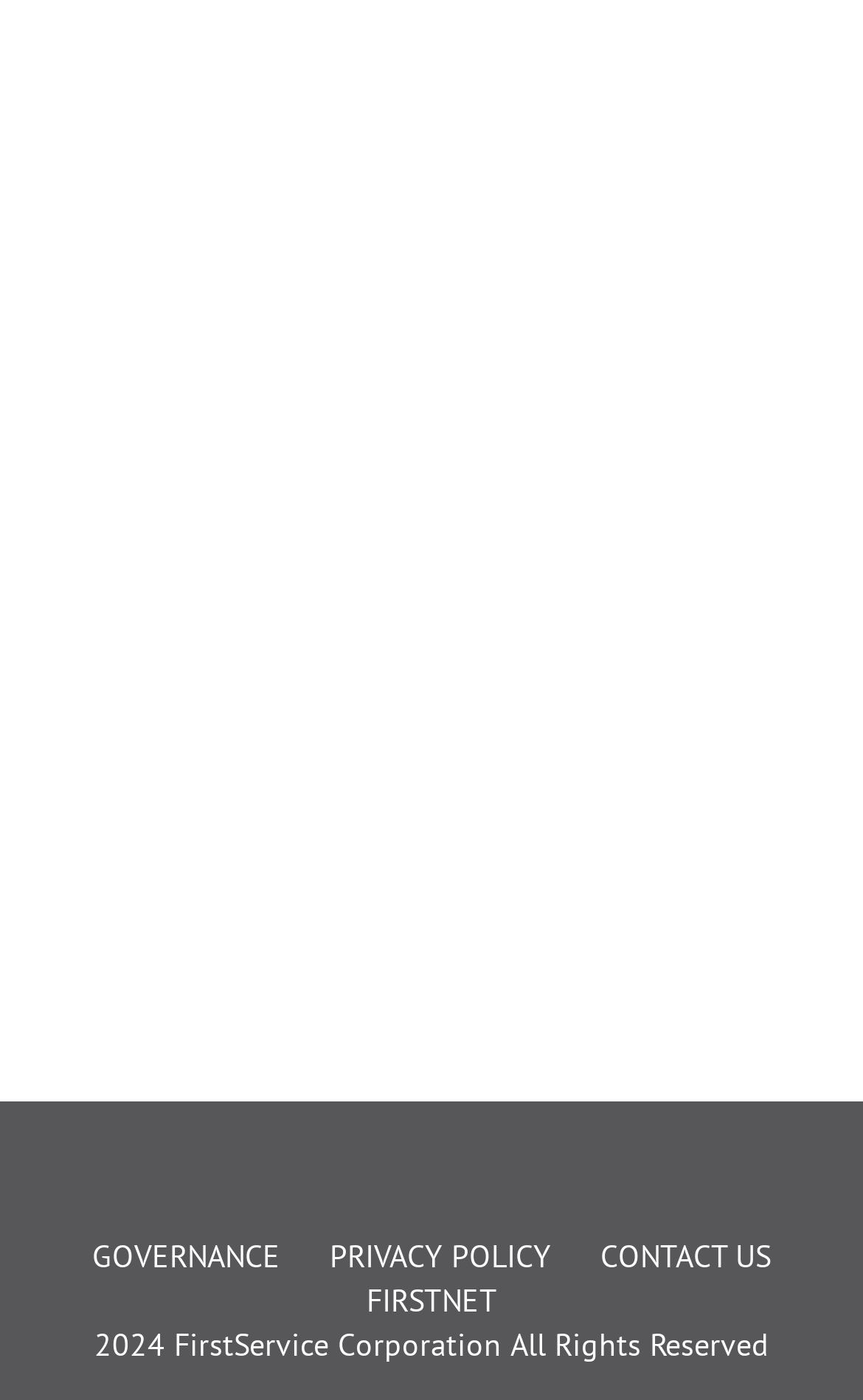Please provide a brief answer to the question using only one word or phrase: 
What is the purpose of the 'CONTACT US' link?

To contact the website owner